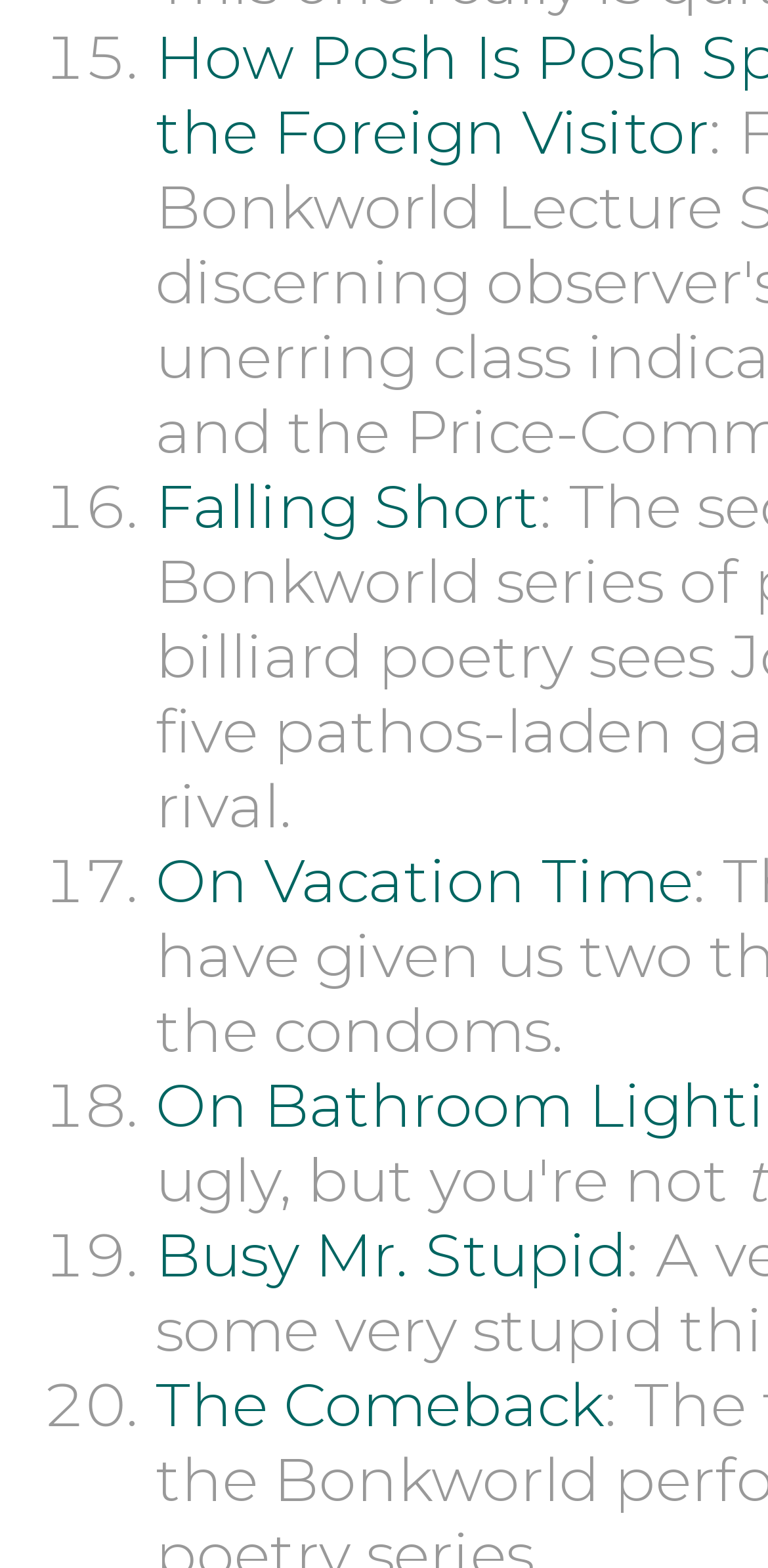Is 'On Vacation Time' above 'Busy Mr. Stupid'?
Please craft a detailed and exhaustive response to the question.

By comparing the y1 and y2 coordinates of the bounding boxes, I found that the link 'On Vacation Time' has a smaller y1 value (0.538) than the link 'Busy Mr. Stupid' (0.776), indicating that 'On Vacation Time' is above 'Busy Mr. Stupid'.